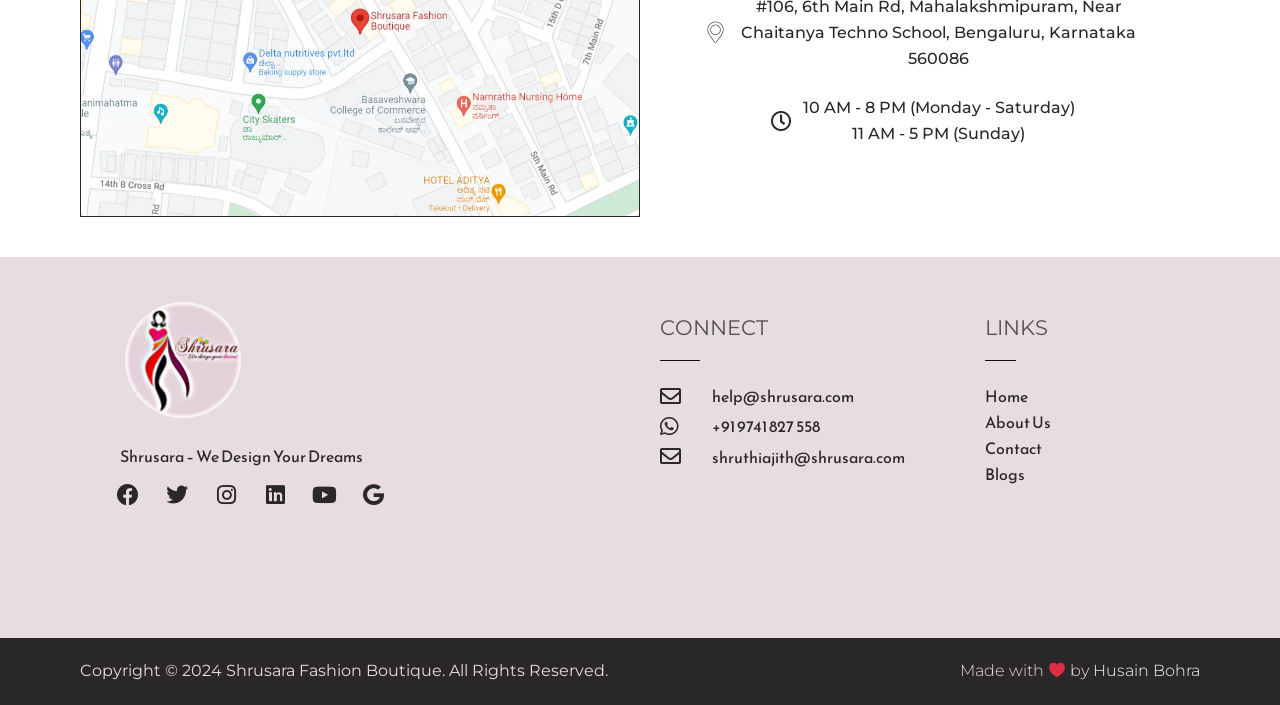Utilize the information from the image to answer the question in detail:
What is the email address for help?

The email address is a link element located in the 'CONNECT' section, with a bounding box coordinate of [0.516, 0.543, 0.667, 0.58]. It is described as 'help@shrusara.com'.